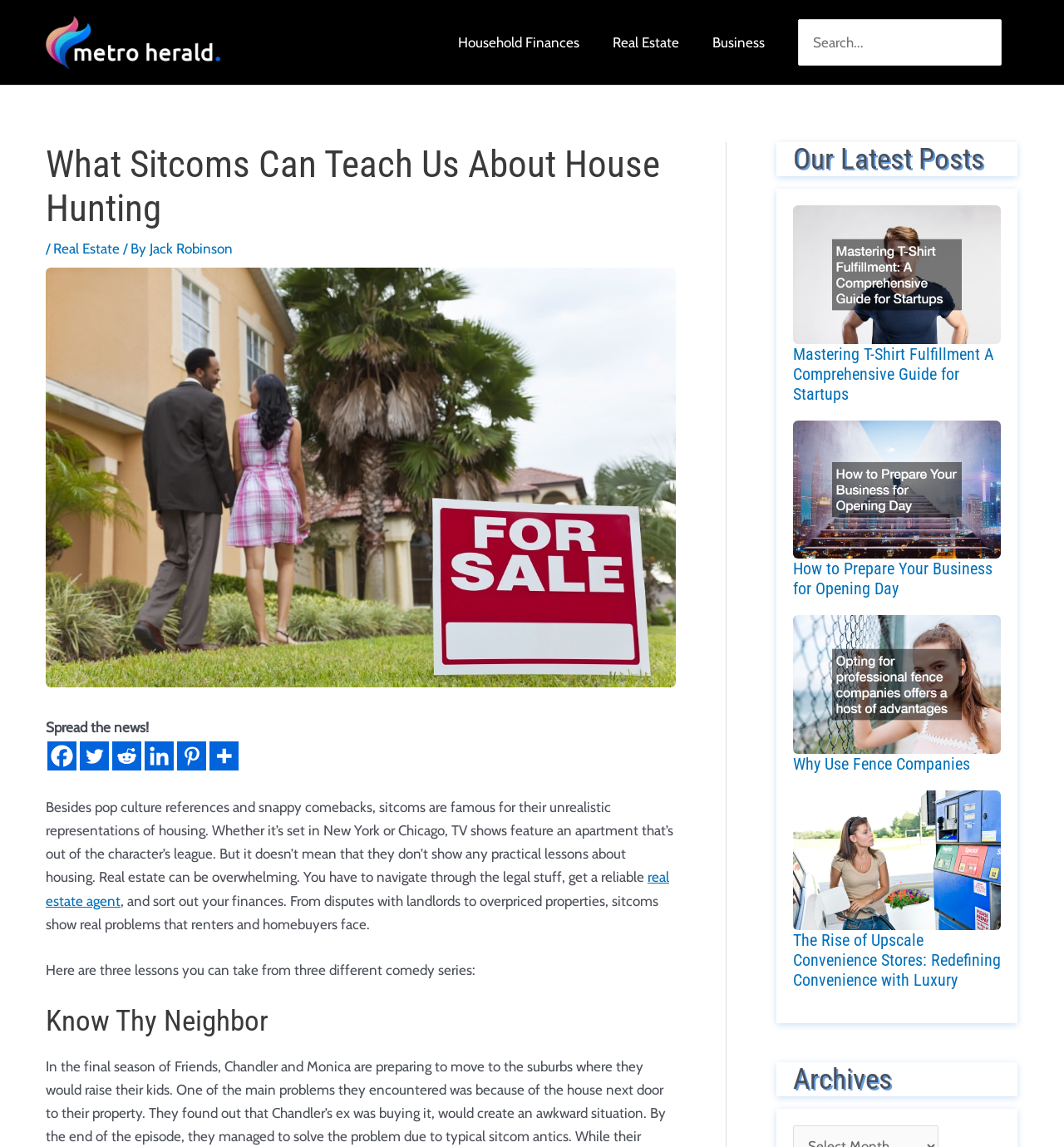Pinpoint the bounding box coordinates of the element to be clicked to execute the instruction: "Read the article about house hunting".

[0.043, 0.124, 0.635, 0.201]